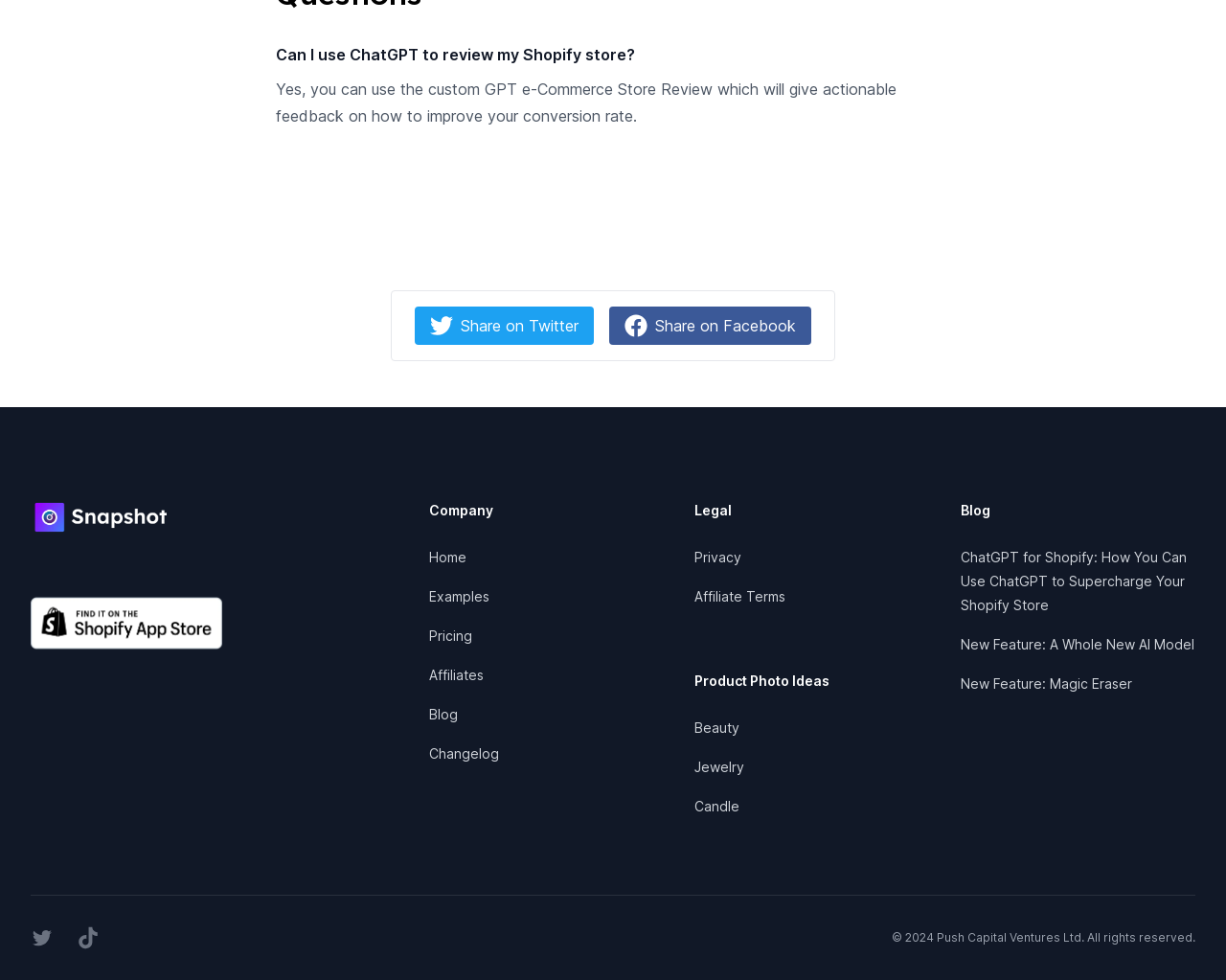Pinpoint the bounding box coordinates of the element to be clicked to execute the instruction: "Check the Blog".

[0.783, 0.509, 0.975, 0.533]